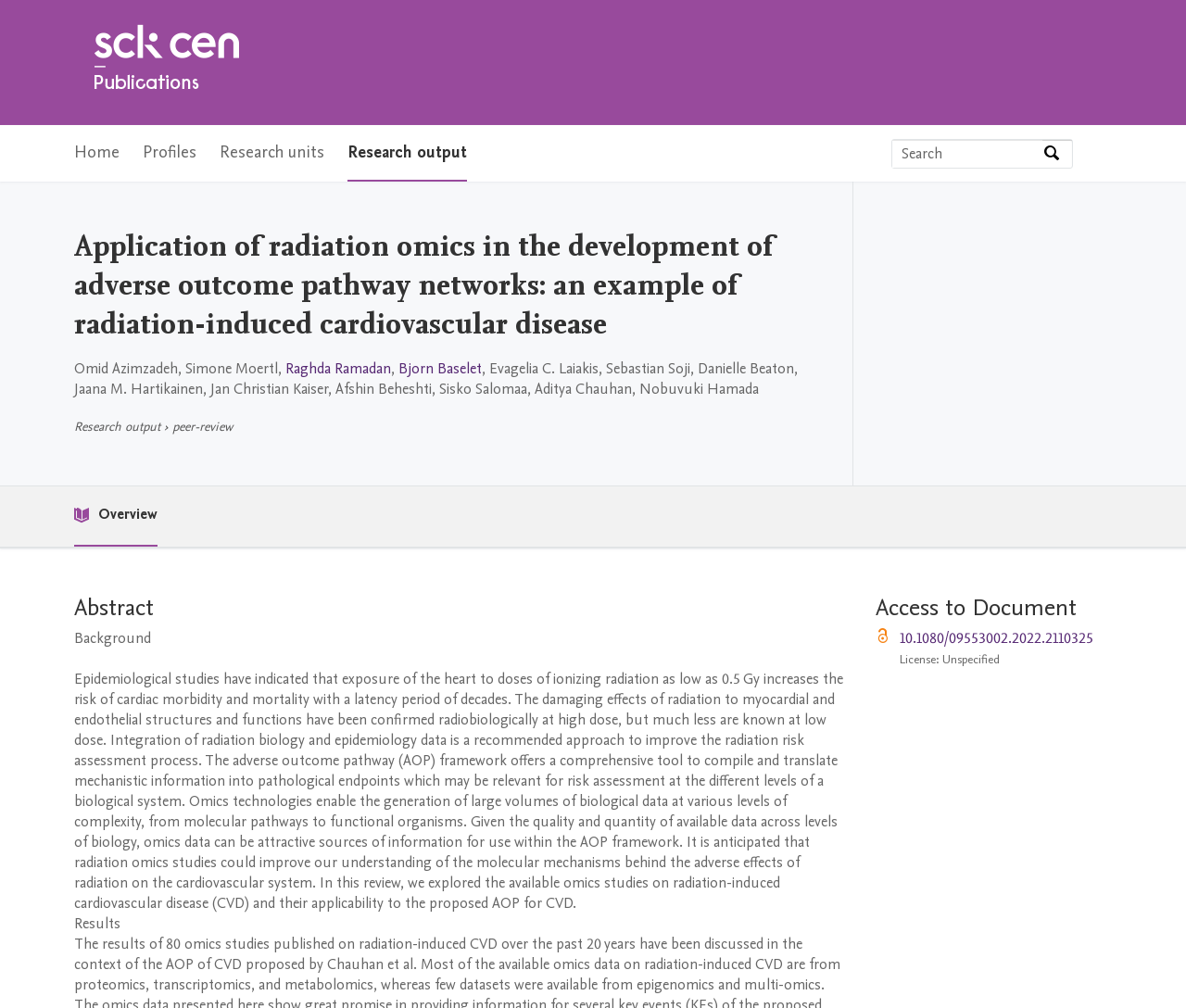Give a detailed account of the webpage.

This webpage appears to be a research article or publication page. At the top, there is a logo and a main navigation menu with links to "Home", "Profiles", "Research units", and "Research output". Below the navigation menu, there is a search bar with a placeholder text "Search by expertise, name or affiliation" and a search button.

The main content of the page is divided into several sections. The first section has a heading that matches the meta description, "Application of radiation omics in the development of adverse outcome pathway networks: an example of radiation-induced cardiovascular disease". Below the heading, there is a list of authors, including Omid Azimzadeh, Simone Moertl, and several others.

The next section is labeled "Research output" and has a peer-review icon. Below this section, there is a "Publication metrics" section, which appears to have an "Overview" link.

The main body of the article is divided into sections, including "Abstract", "Background", "Results", and "Access to Document". The "Abstract" section provides a summary of the article, which discusses the use of radiation omics in understanding the adverse effects of radiation on the cardiovascular system. The "Background" section provides context for the research, including epidemiological studies on the risks of cardiac morbidity and mortality from ionizing radiation. The "Results" section is likely where the research findings are presented.

Finally, the "Access to Document" section provides a link to the full document, along with a license statement indicating that the license is unspecified.